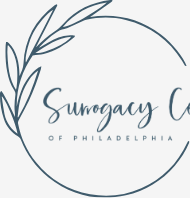Provide a thorough description of the image.

The image features the logo of the "Surrogacy Center of Philadelphia." It presents a circular design with elegant, flowing typography that reads "Surrogacy Center" prominently. Beneath the main text, the phrase "OF PHILADELPHIA" is displayed in a smaller, more understated font. Surrounding the text, there are artistic elements of leaves, which add a touch of nature and softness to the design. The overall color scheme is likely a calming shade of blue, reflecting a professional and welcoming atmosphere, which aligns with the center's focus on surrogacy and support for families.